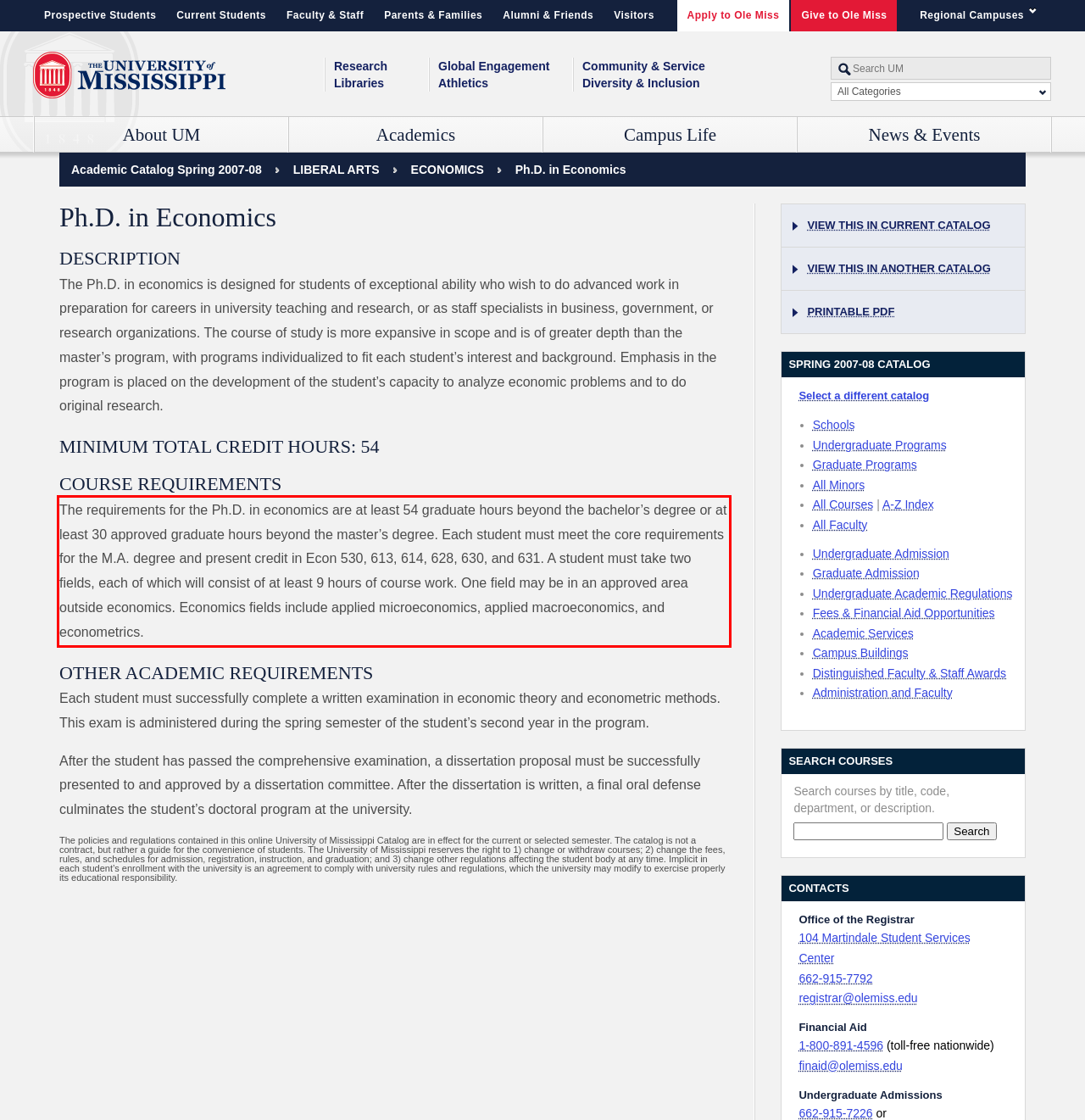Please extract the text content from the UI element enclosed by the red rectangle in the screenshot.

The requirements for the Ph.D. in economics are at least 54 graduate hours beyond the bachelor’s degree or at least 30 approved graduate hours beyond the master’s degree. Each student must meet the core requirements for the M.A. degree and present credit in Econ 530, 613, 614, 628, 630, and 631. A student must take two fields, each of which will consist of at least 9 hours of course work. One field may be in an approved area outside economics. Economics fields include applied microeconomics, applied macroeconomics, and econometrics.